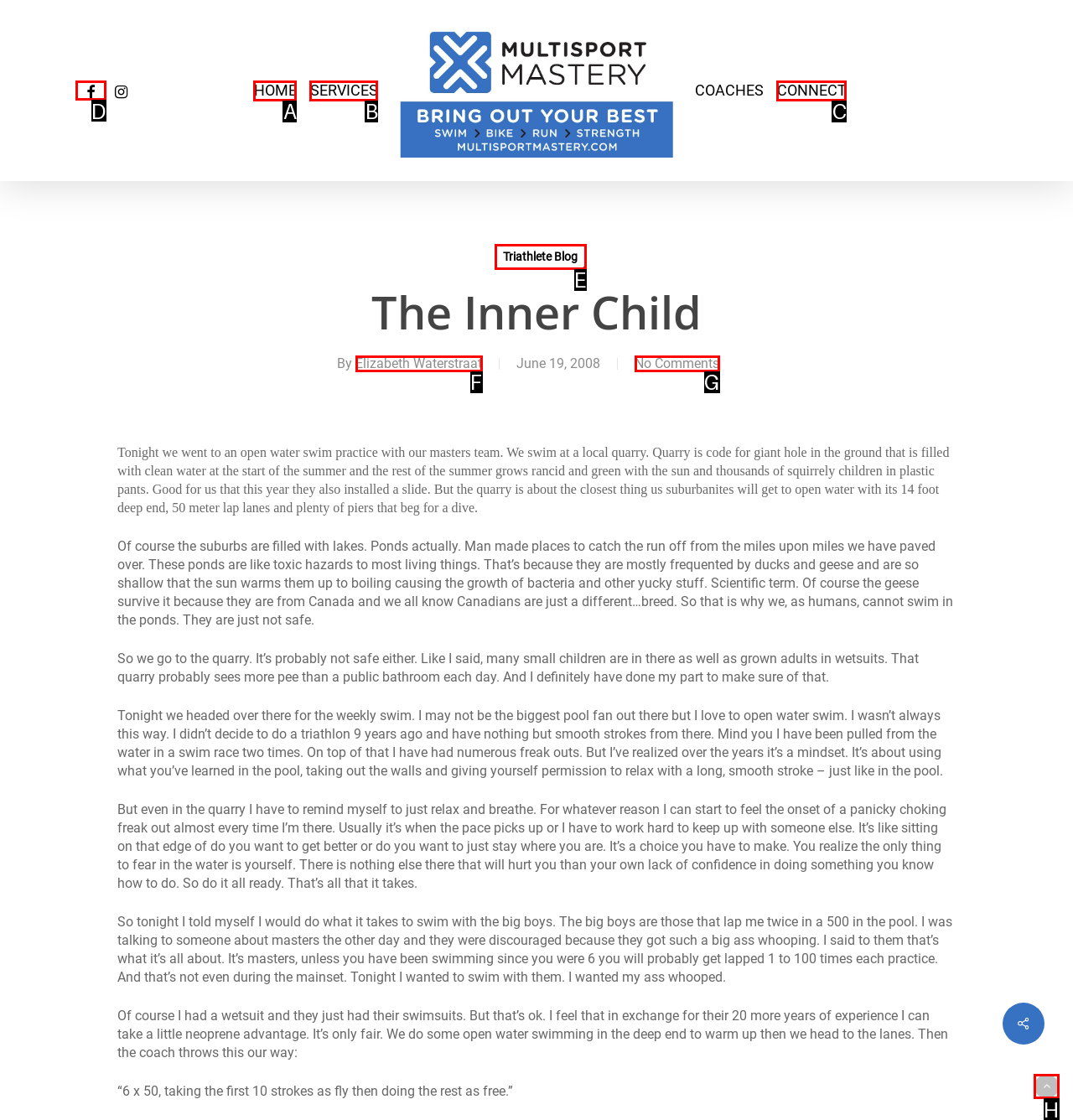Select the correct HTML element to complete the following task: Go back to top
Provide the letter of the choice directly from the given options.

H